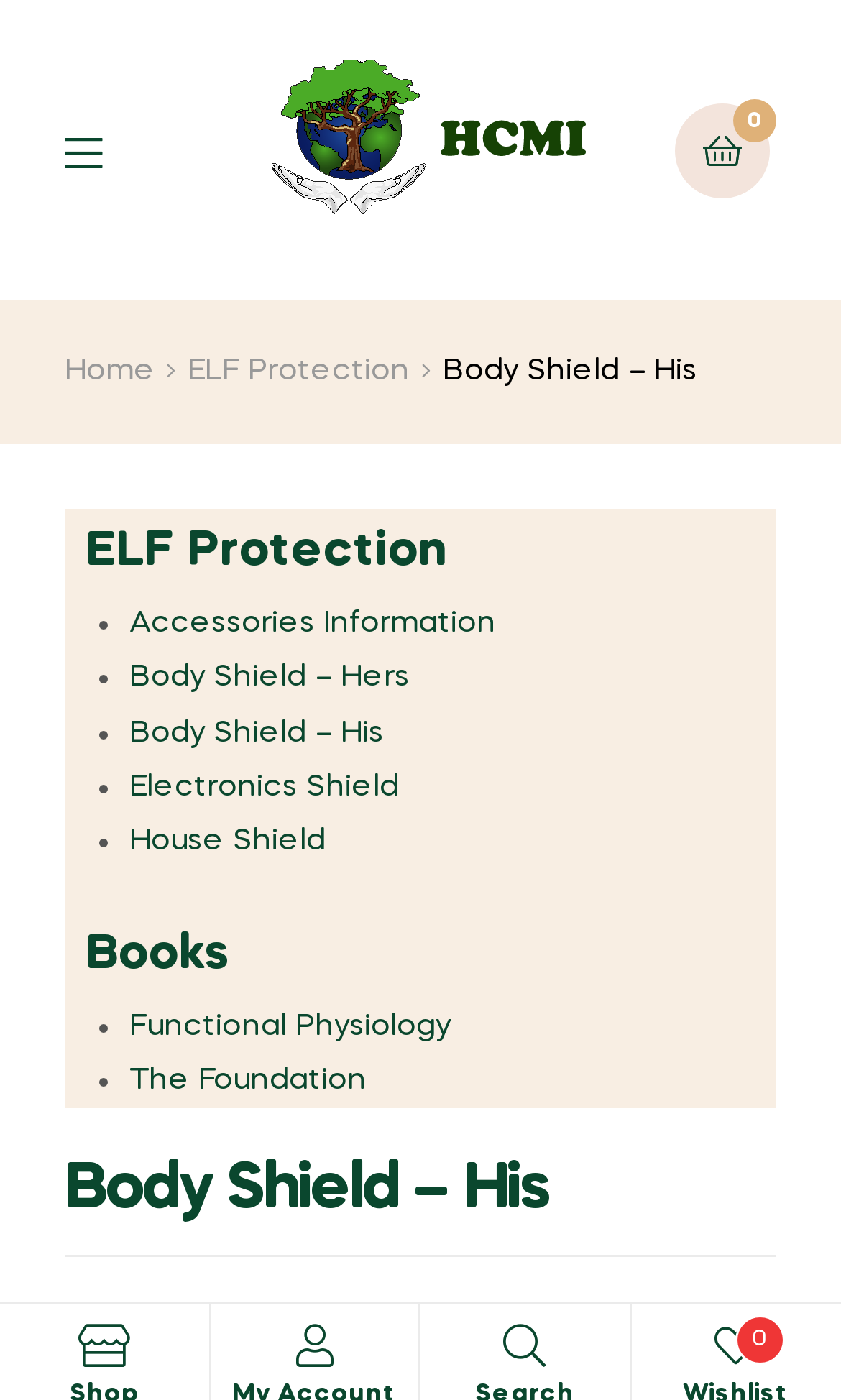Please analyze the image and provide a thorough answer to the question:
What is the second item in the ELF Protection section?

I looked at the ELF Protection section and found that the second item is a link labeled 'Accessories Information'.